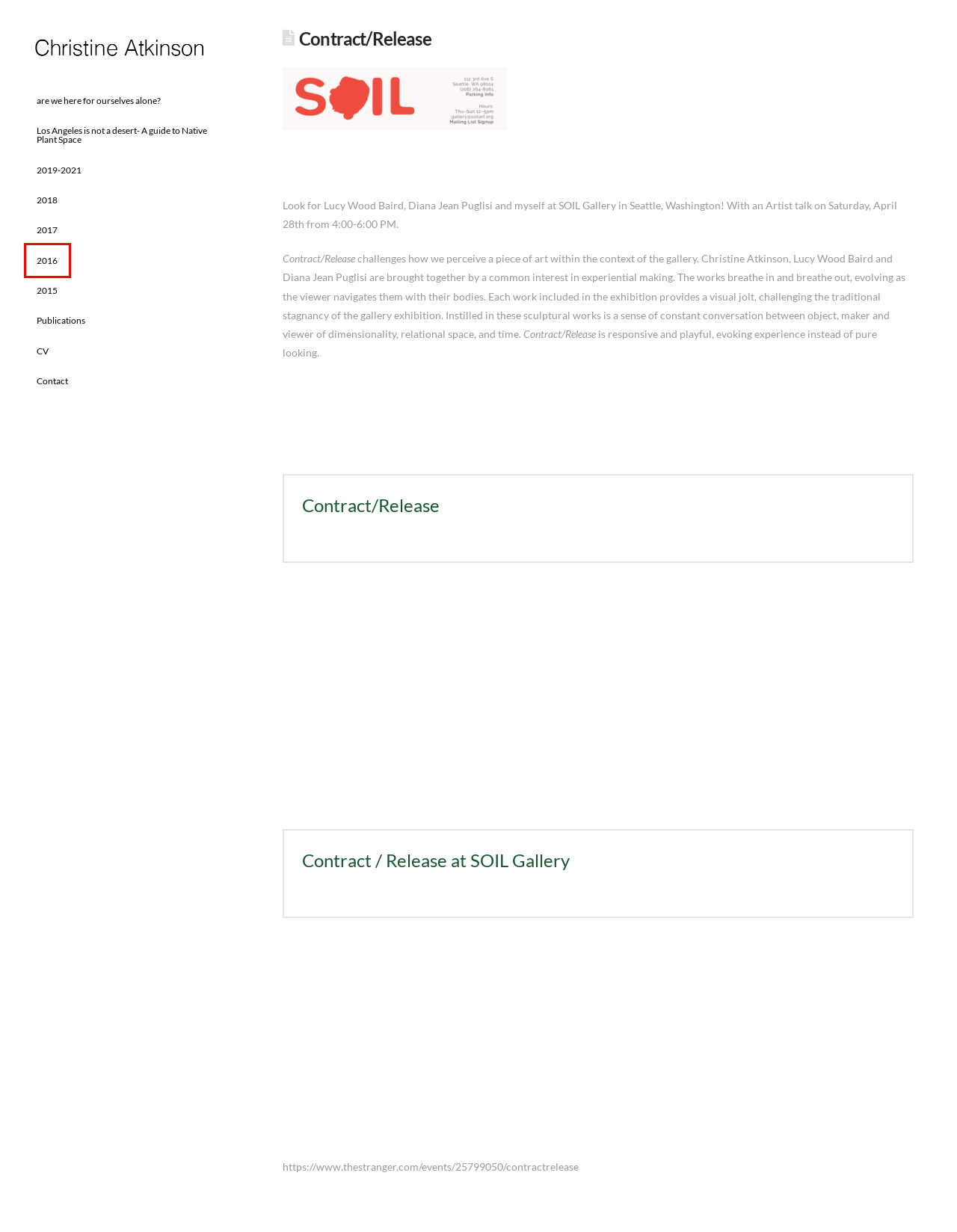View the screenshot of the webpage containing a red bounding box around a UI element. Select the most fitting webpage description for the new page shown after the element in the red bounding box is clicked. Here are the candidates:
A. 2018 | Christine Atkinson
B. Los Angeles is not a desert- A guide to Native Plant Space | Christine Atkinson
C. CV | Christine Atkinson
D. Contract / Release at SOIL Gallery < The Rib
E. Publications | Christine Atkinson
F. 2016 | Christine Atkinson
G. Contact | Christine Atkinson
H. Christine Atkinson | Artist

F